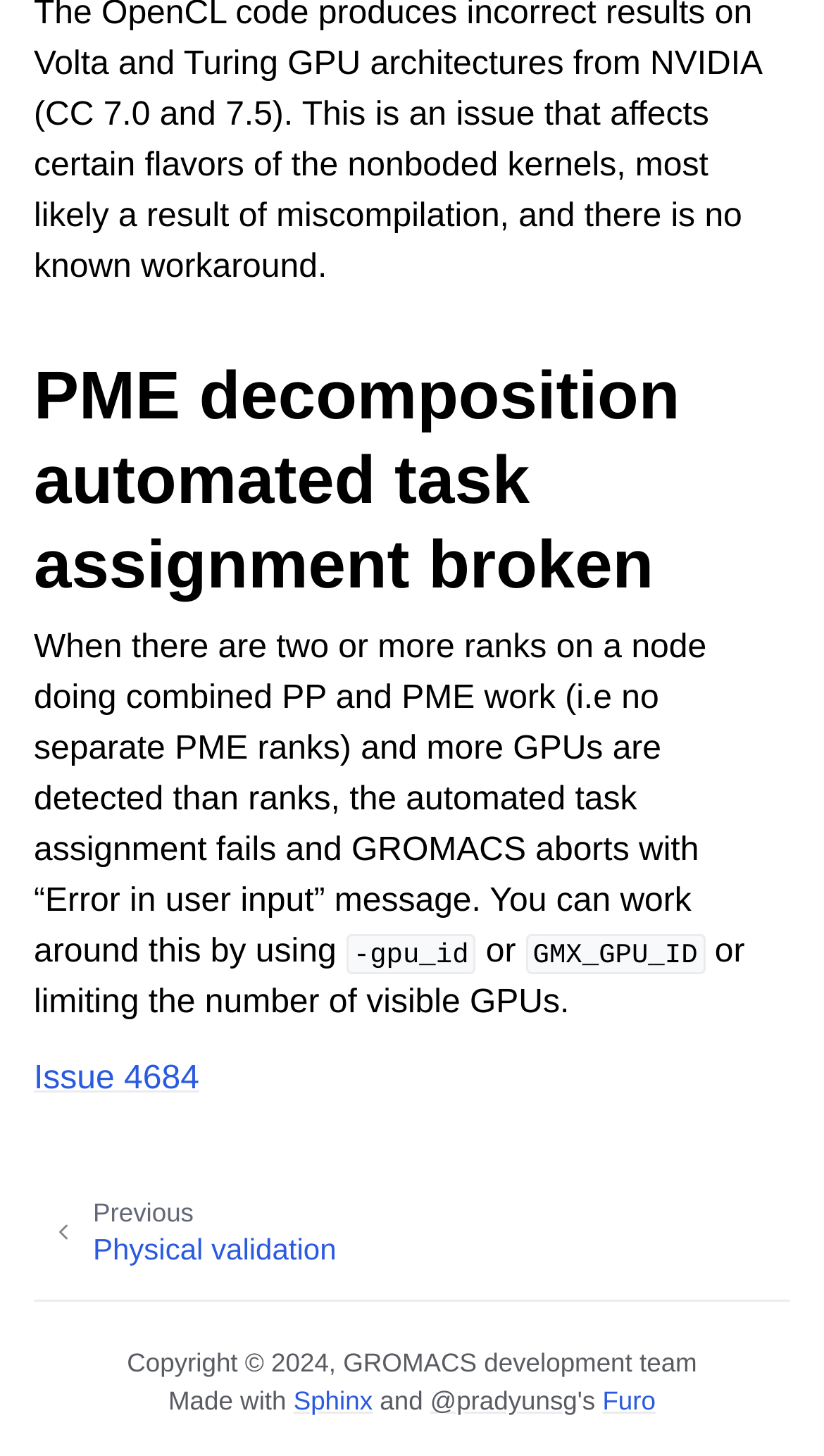Using the provided element description "@pradyunsg", determine the bounding box coordinates of the UI element.

[0.522, 0.952, 0.701, 0.973]